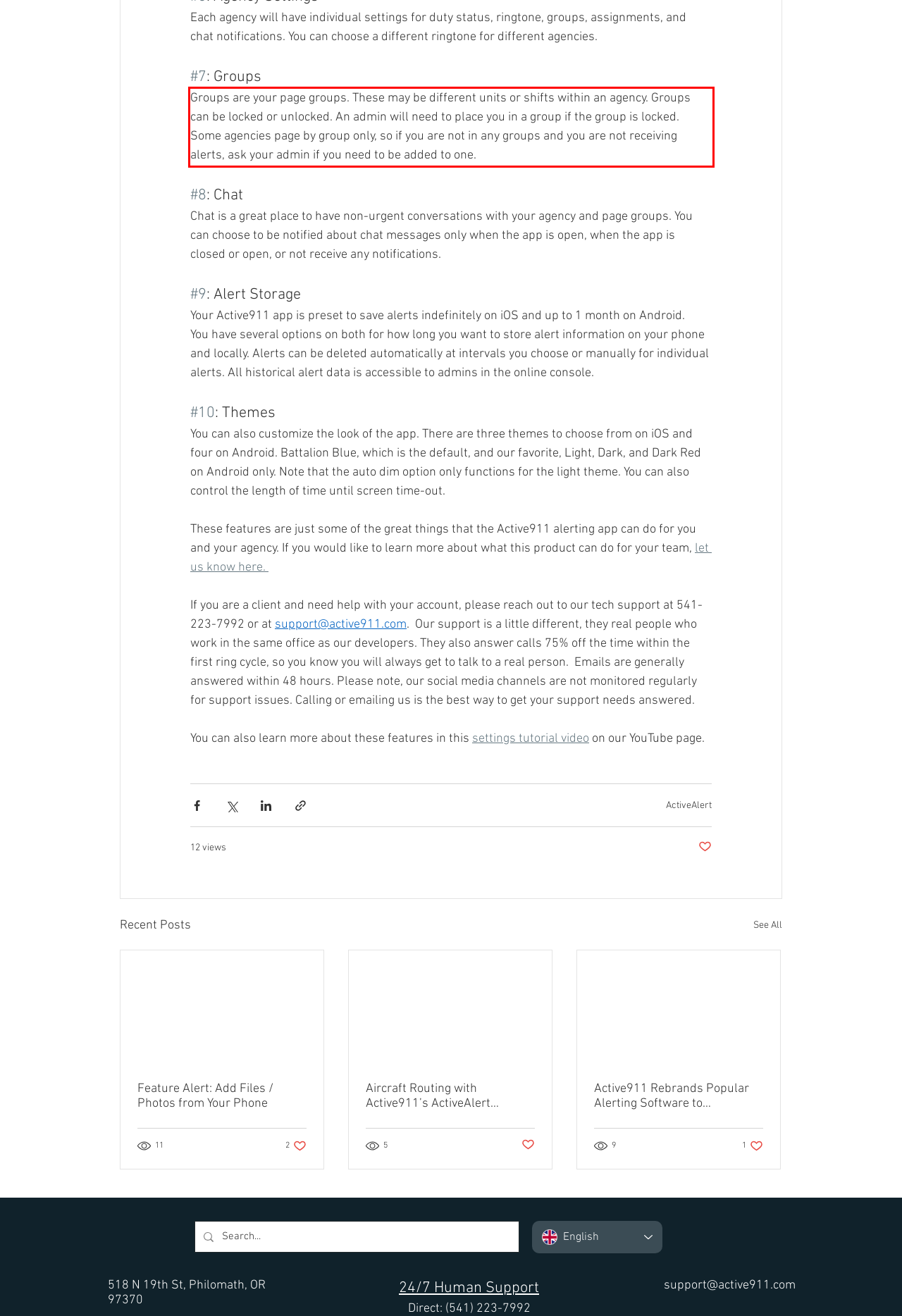Please recognize and transcribe the text located inside the red bounding box in the webpage image.

Groups are your page groups. These may be different units or shifts within an agency. Groups can be locked or unlocked. An admin will need to place you in a group if the group is locked. Some agencies page by group only, so if you are not in any groups and you are not receiving alerts, ask your admin if you need to be added to one.